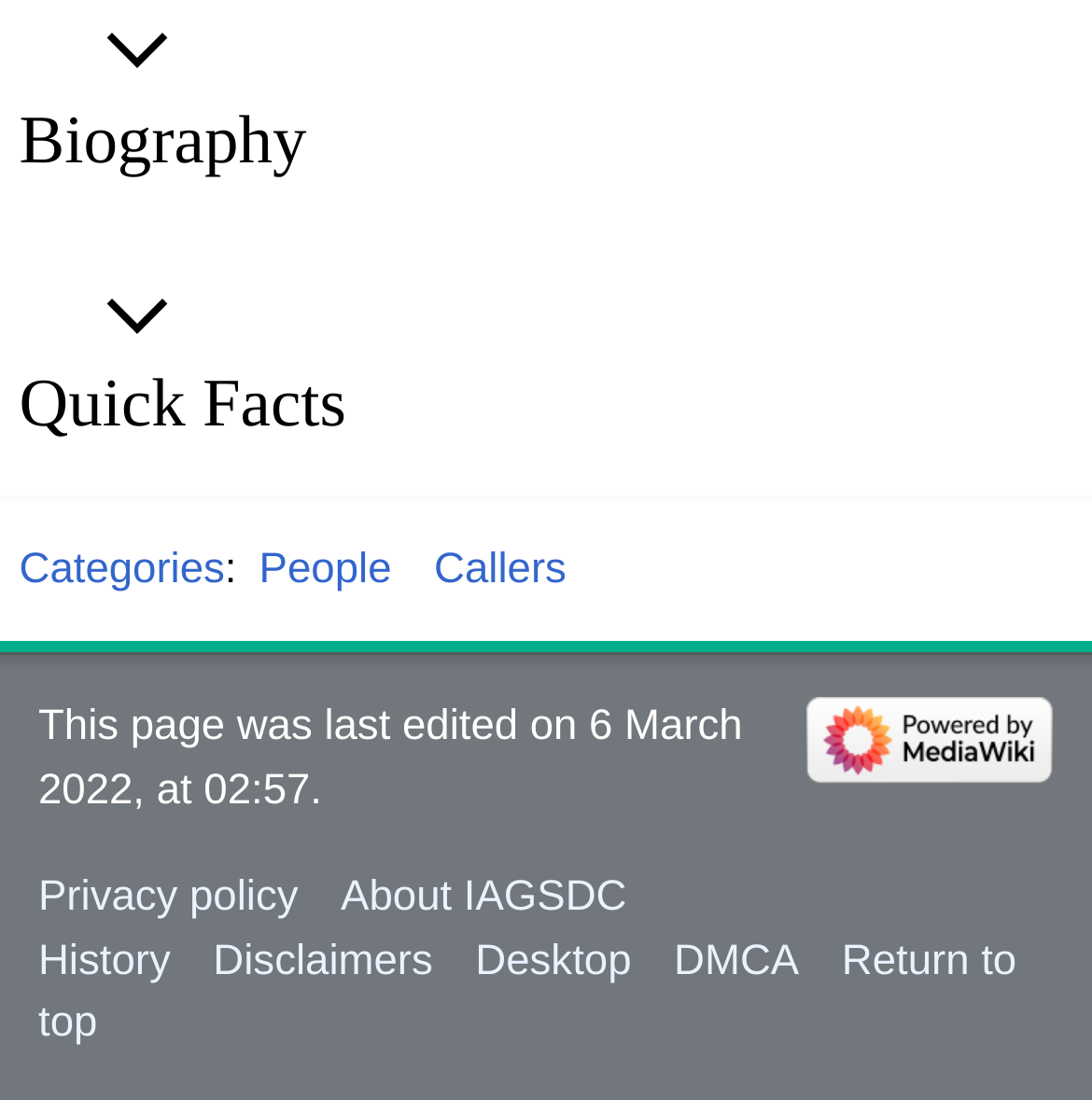Please find and report the bounding box coordinates of the element to click in order to perform the following action: "Read privacy policy". The coordinates should be expressed as four float numbers between 0 and 1, in the format [left, top, right, bottom].

[0.035, 0.793, 0.273, 0.837]